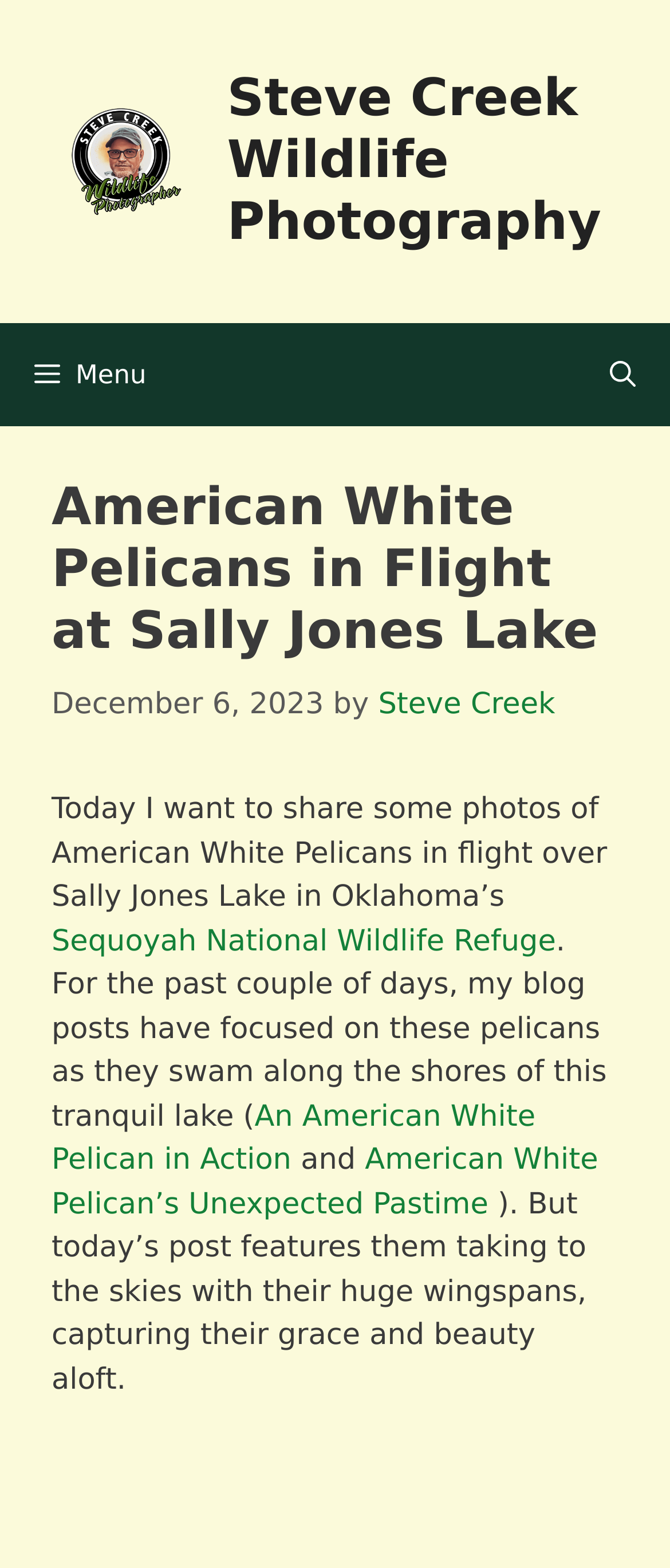From the element description: "aria-label="Open Search Bar"", extract the bounding box coordinates of the UI element. The coordinates should be expressed as four float numbers between 0 and 1, in the order [left, top, right, bottom].

[0.859, 0.206, 1.0, 0.272]